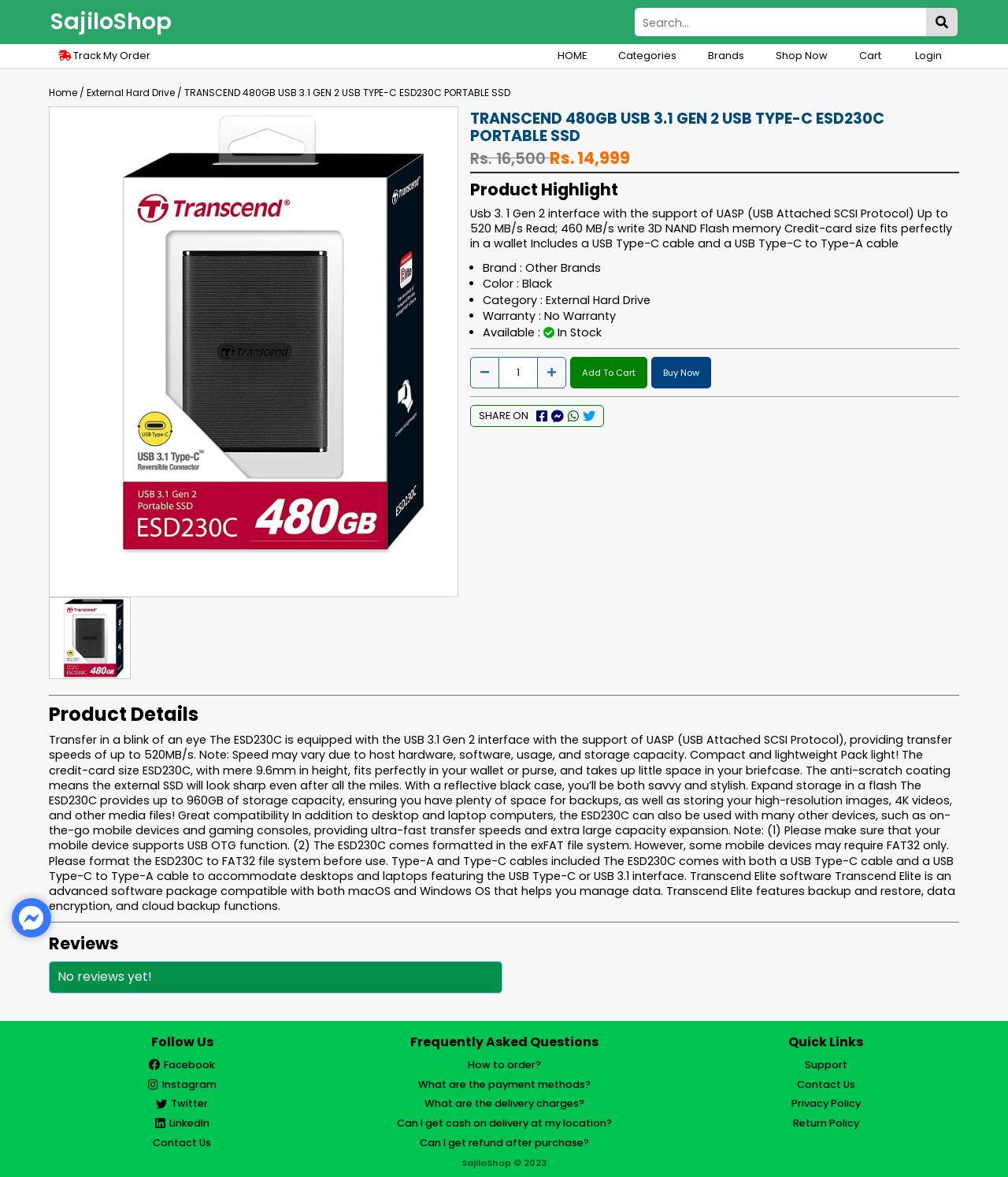Please provide a short answer using a single word or phrase for the question:
What is the color of the ESD230C?

Black